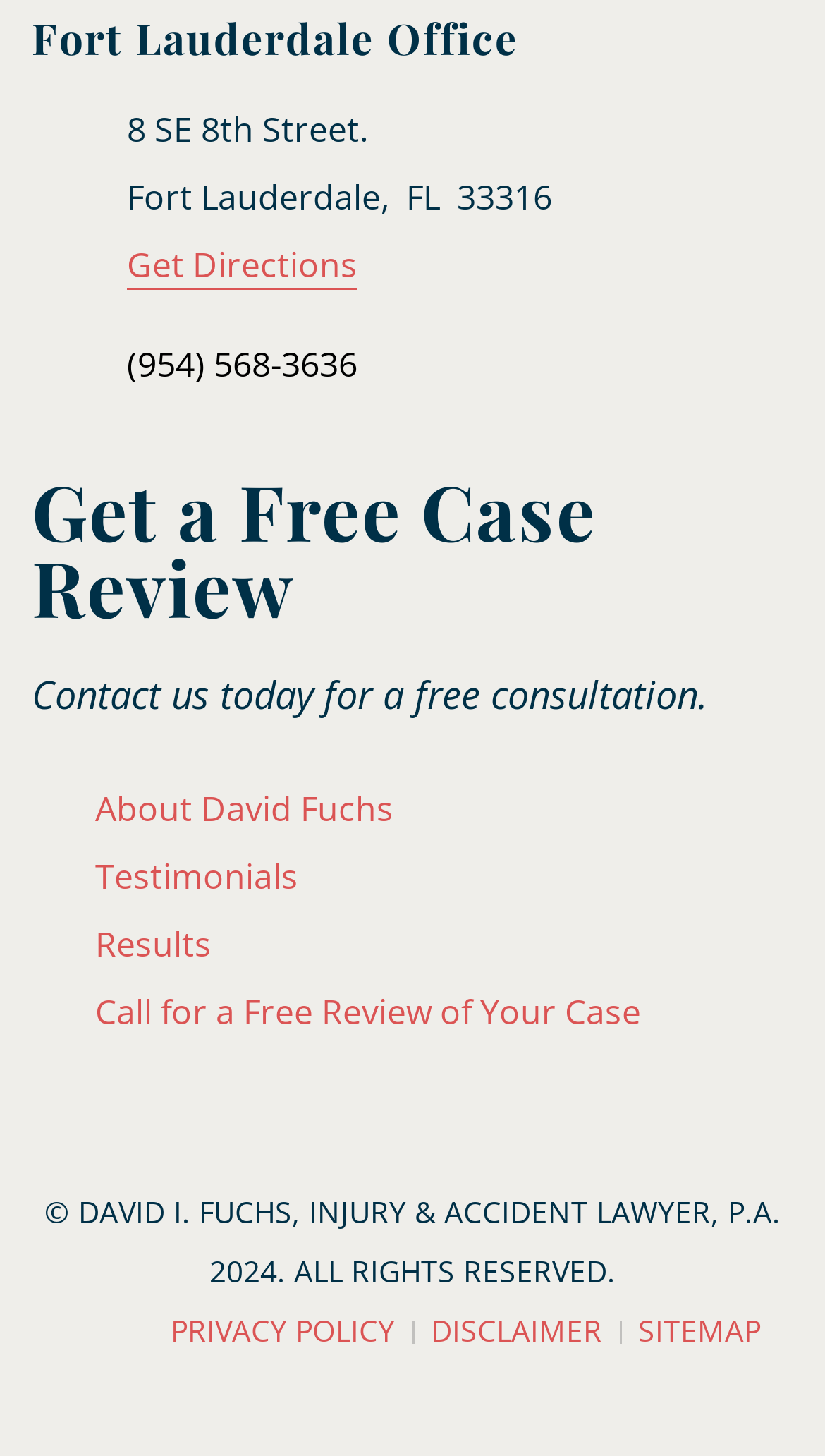Respond to the question below with a concise word or phrase:
What can you do by clicking the 'Get Directions' link?

Get directions to the office